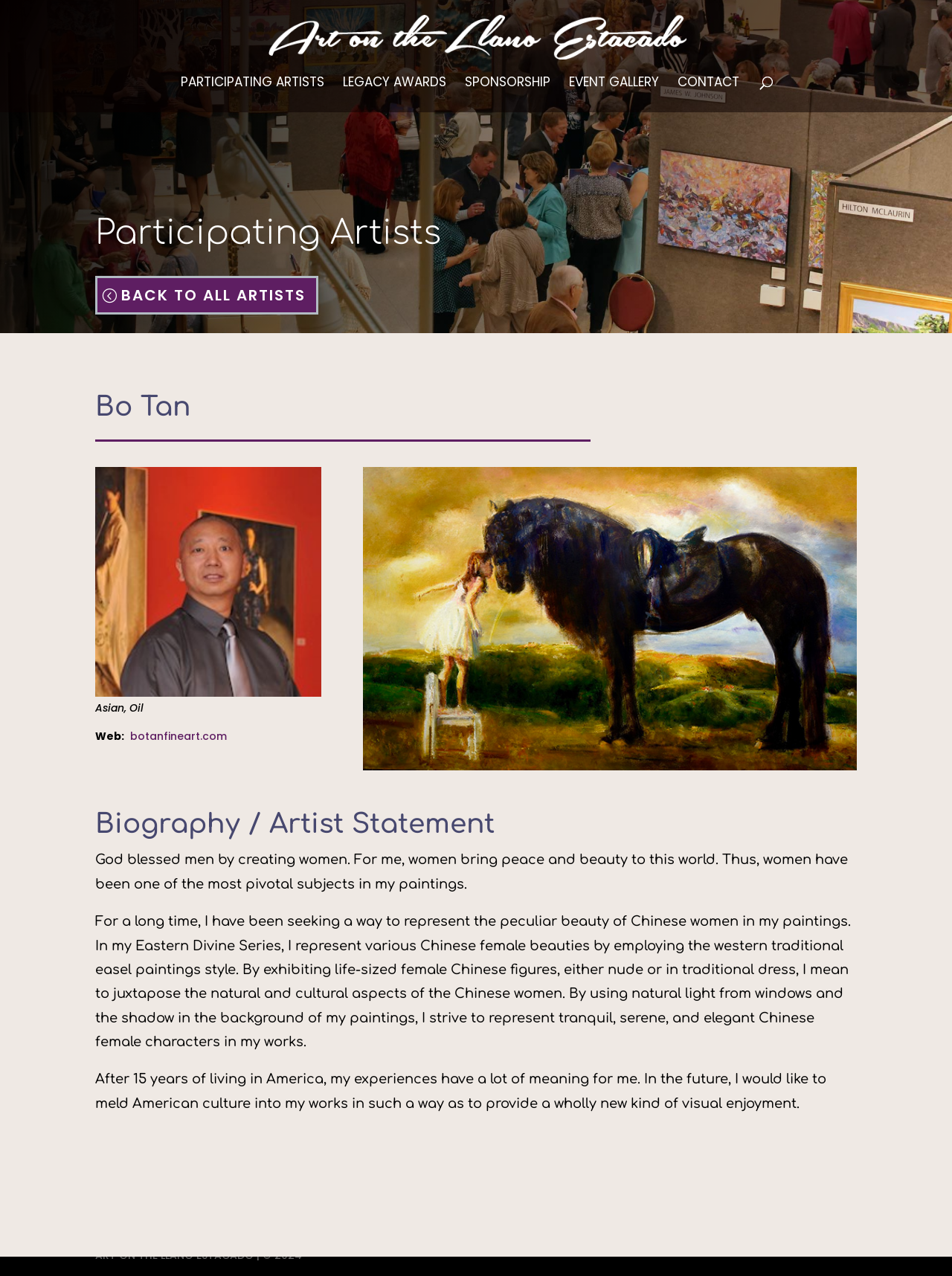Please identify the bounding box coordinates of the area I need to click to accomplish the following instruction: "Contact the artist".

[0.712, 0.06, 0.777, 0.088]